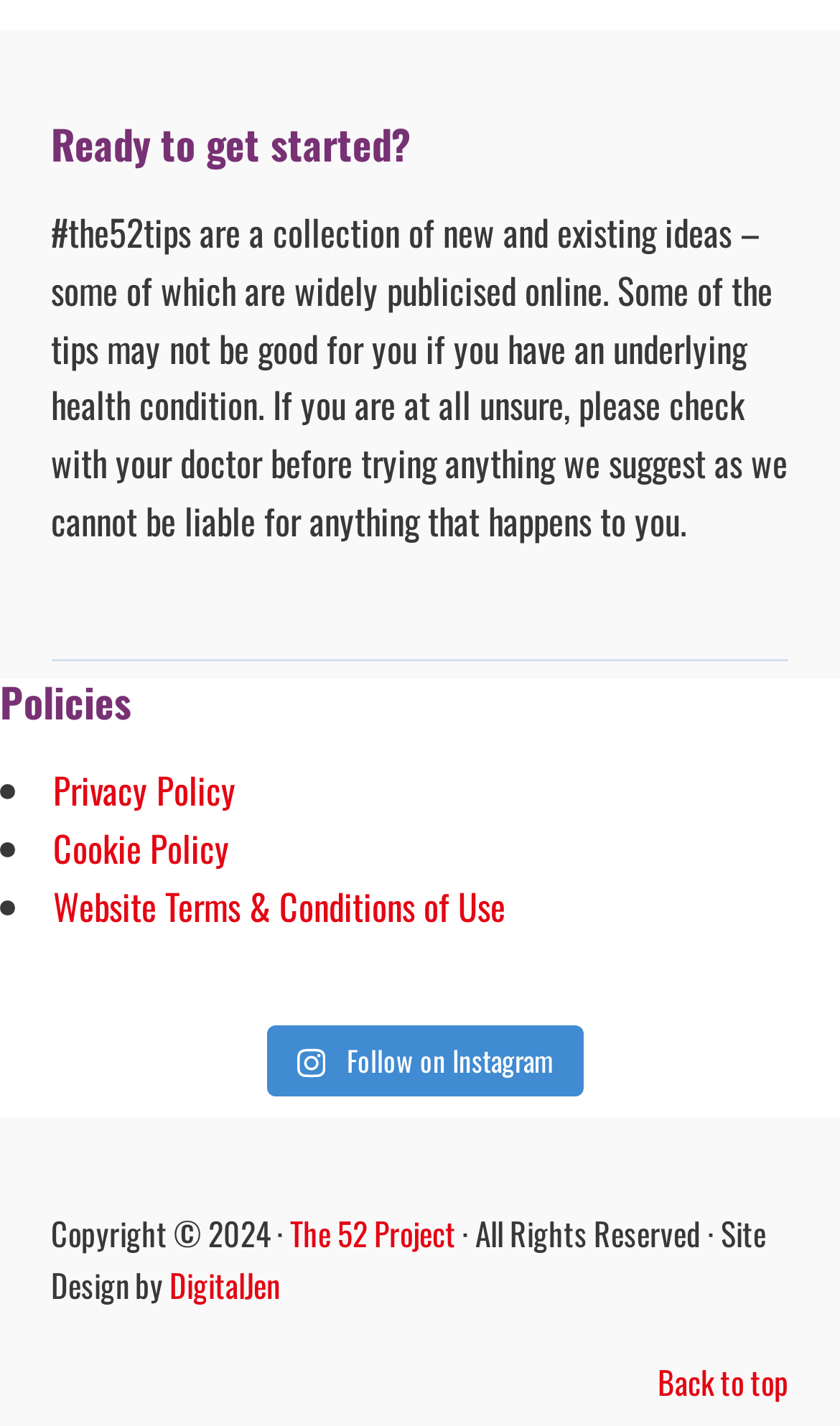Give a short answer to this question using one word or a phrase:
What is the copyright information on the webpage?

Copyright 2024